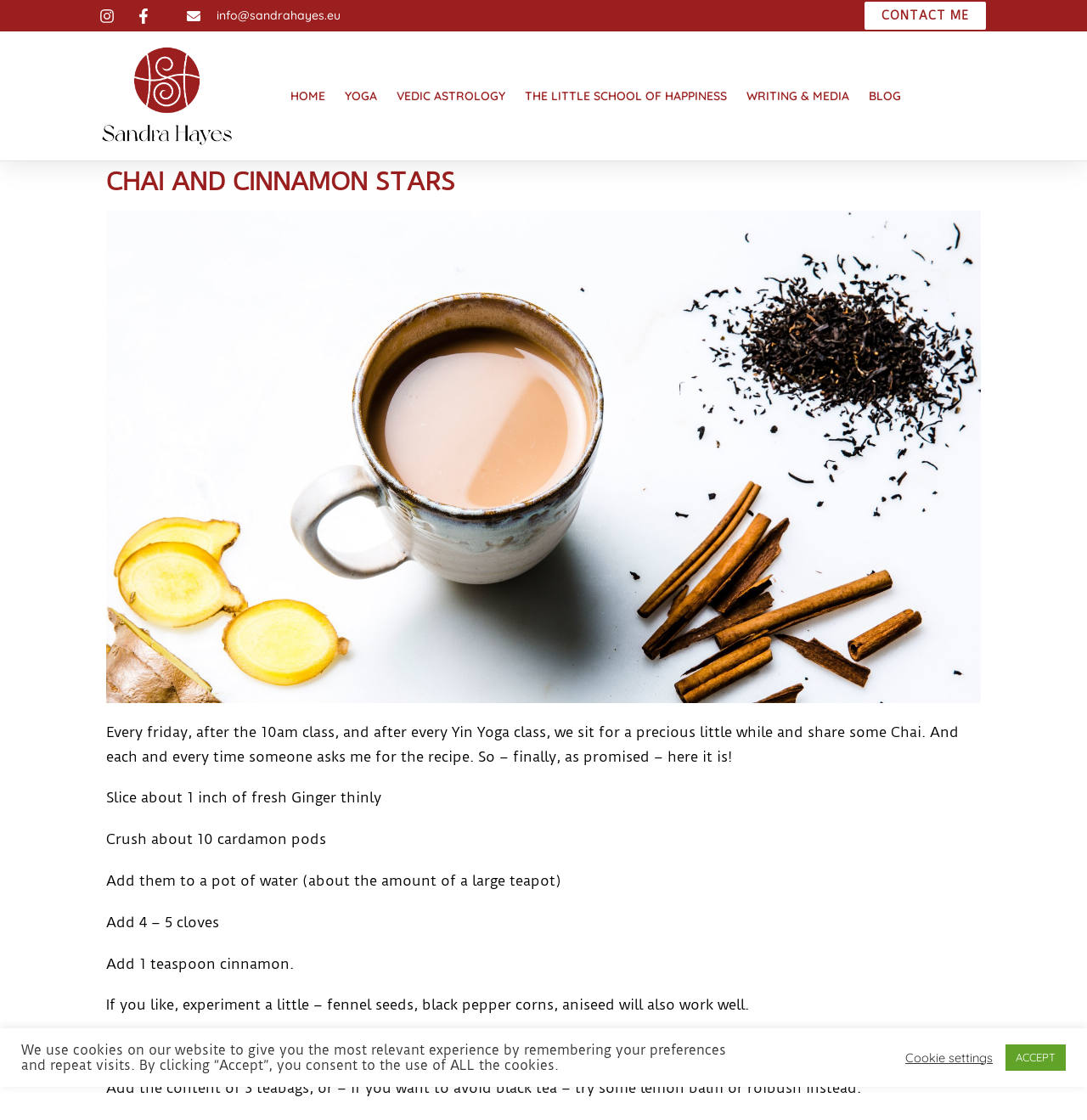Locate the bounding box coordinates of the item that should be clicked to fulfill the instruction: "Click on the 'INTERVIEWS' link".

None